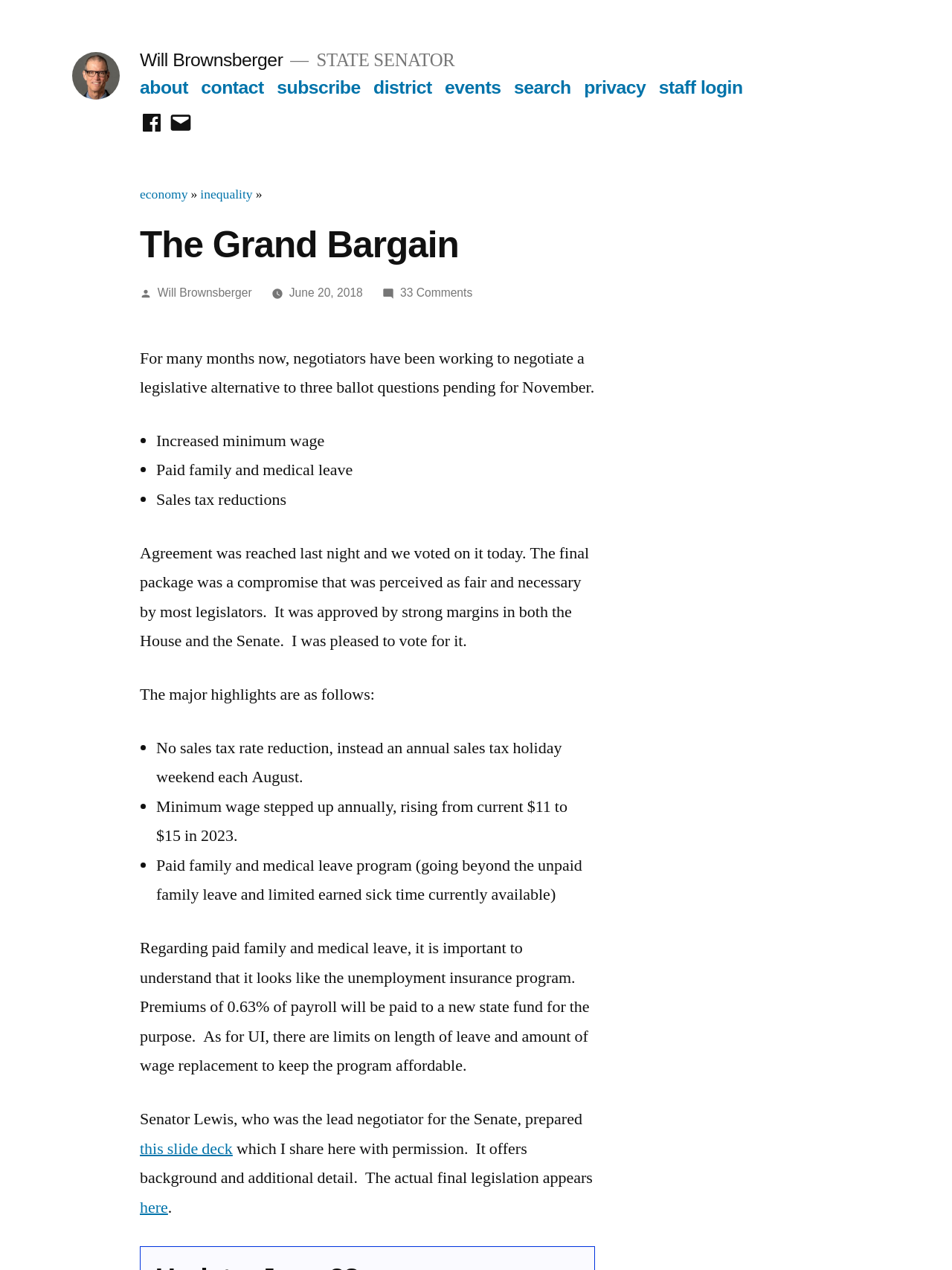Determine the bounding box coordinates for the region that must be clicked to execute the following instruction: "Check the 'district' page".

[0.392, 0.061, 0.454, 0.077]